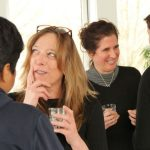Please give a succinct answer to the question in one word or phrase:
What is the atmosphere of the gathering?

lively and engaging